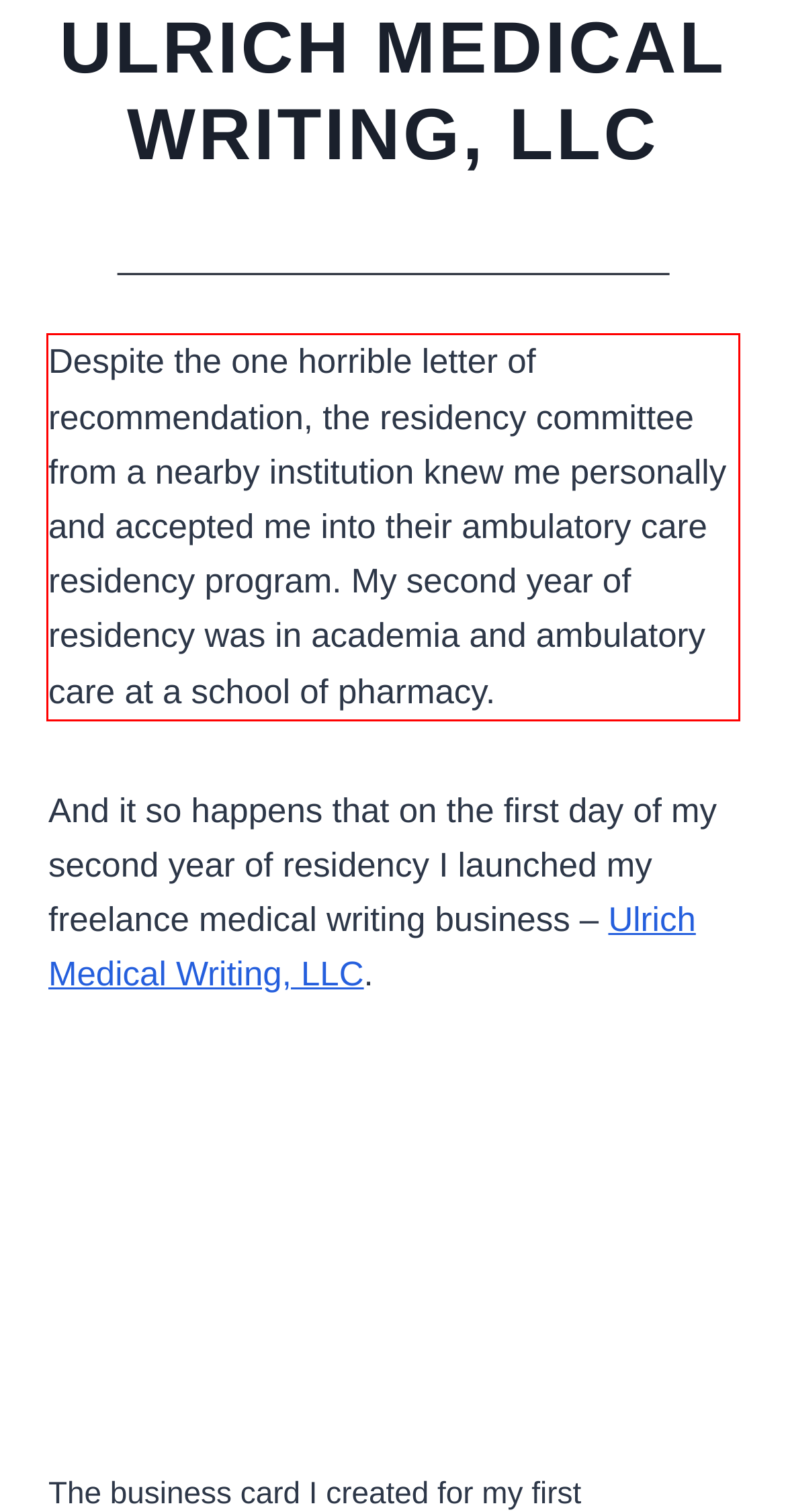Please look at the screenshot provided and find the red bounding box. Extract the text content contained within this bounding box.

Despite the one horrible letter of recommendation, the residency committee from a nearby institution knew me personally and accepted me into their ambulatory care residency program. My second year of residency was in academia and ambulatory care at a school of pharmacy.